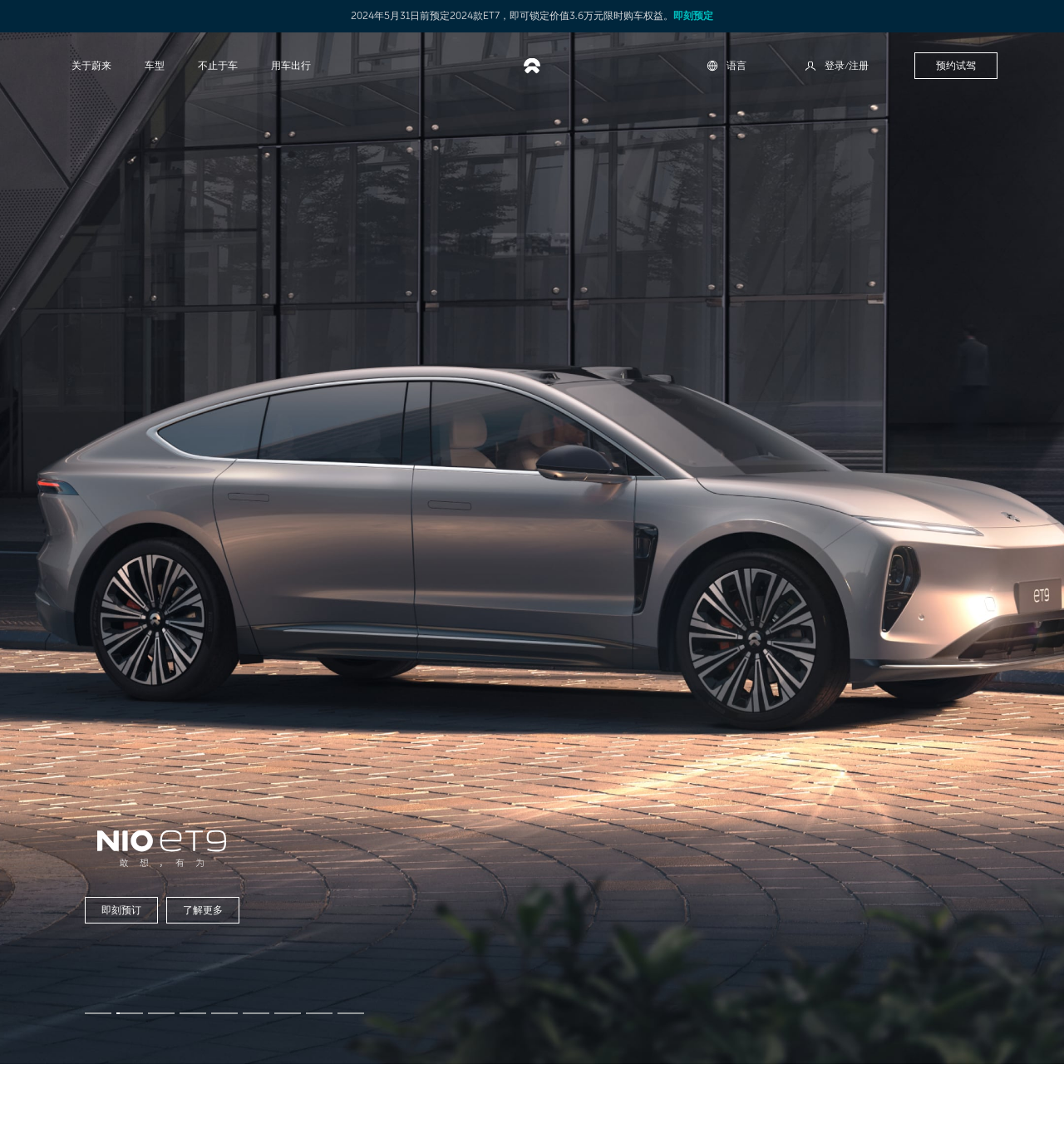How many main navigation categories are there?
Please provide a single word or phrase based on the screenshot.

4